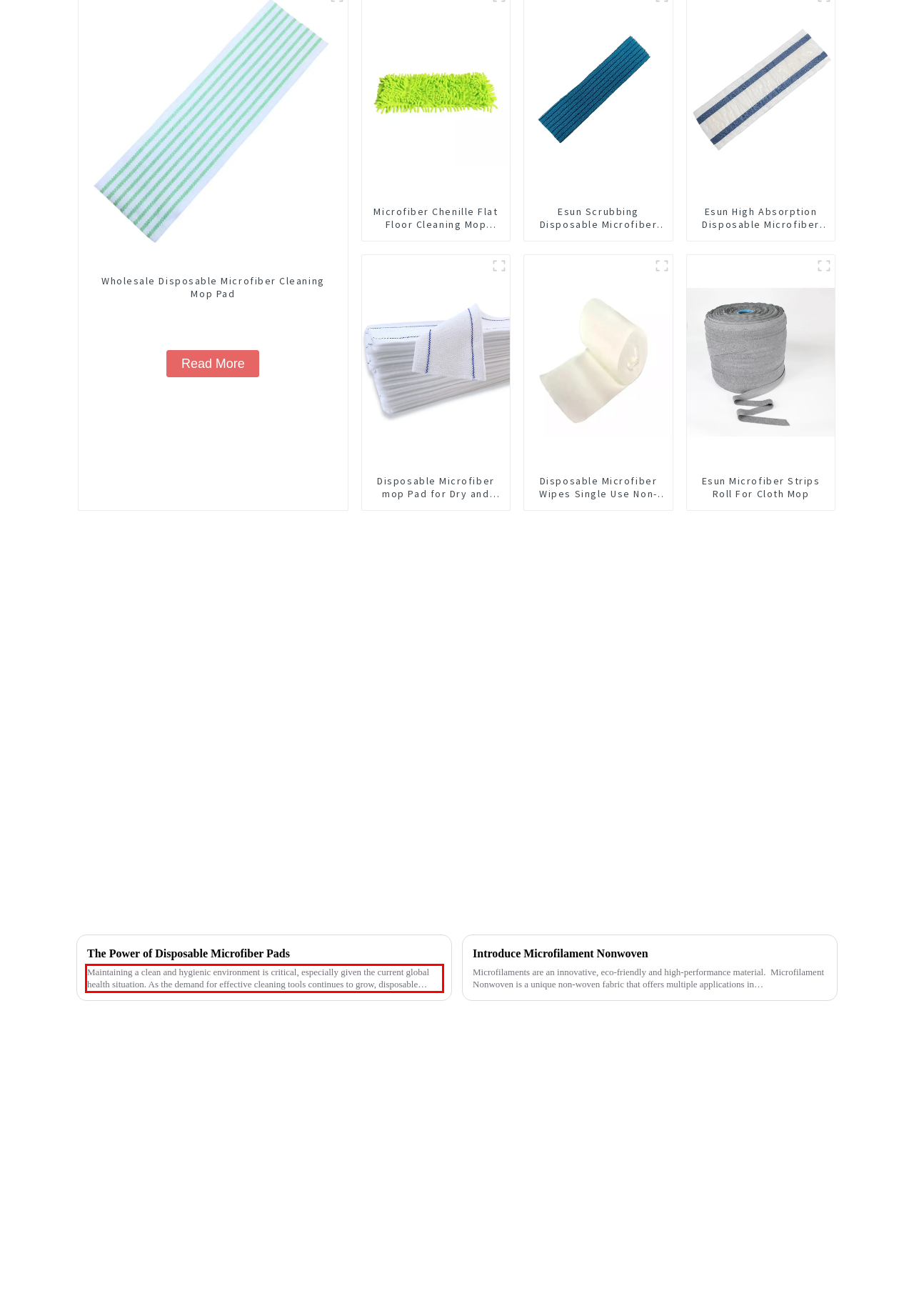Given a screenshot of a webpage, locate the red bounding box and extract the text it encloses.

Maintaining a clean and hygienic environment is critical, especially given the current global health situation. As the demand for effective cleaning tools continues to grow, disposable microfibe...